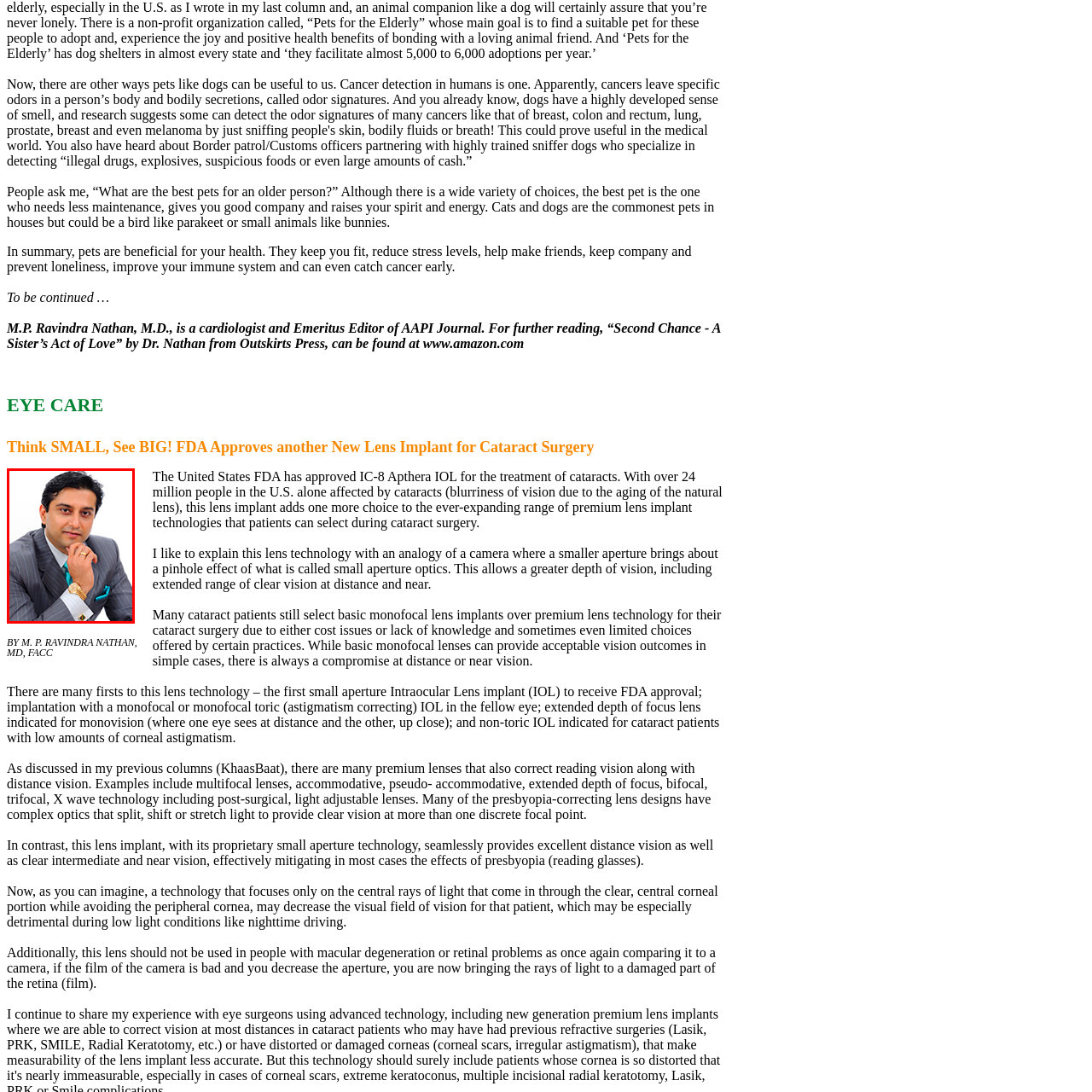Explain what is happening in the image inside the red outline in great detail.

The image features Dr. M.P. Ravindra Nathan, a cardiologist and Emeritus Editor of the AAPI Journal. He is portrayed in a professional pose, wearing a tailored grey suit with a pinstripe pattern. Dr. Nathan exemplifies a polished and confident demeanor, with his left hand thoughtfully placed under his chin. He complements his formal attire with a striking turquoise tie, which adds a pop of color to his look. This photograph underscores his professional identity in the medical field, specifically highlighting his expertise in cardiology. His insights and contributions to healthcare are further reflected in his written works, such as the piece discussing advancements in lens technology for cataract surgery, emphasizing his commitment to improving patient care.